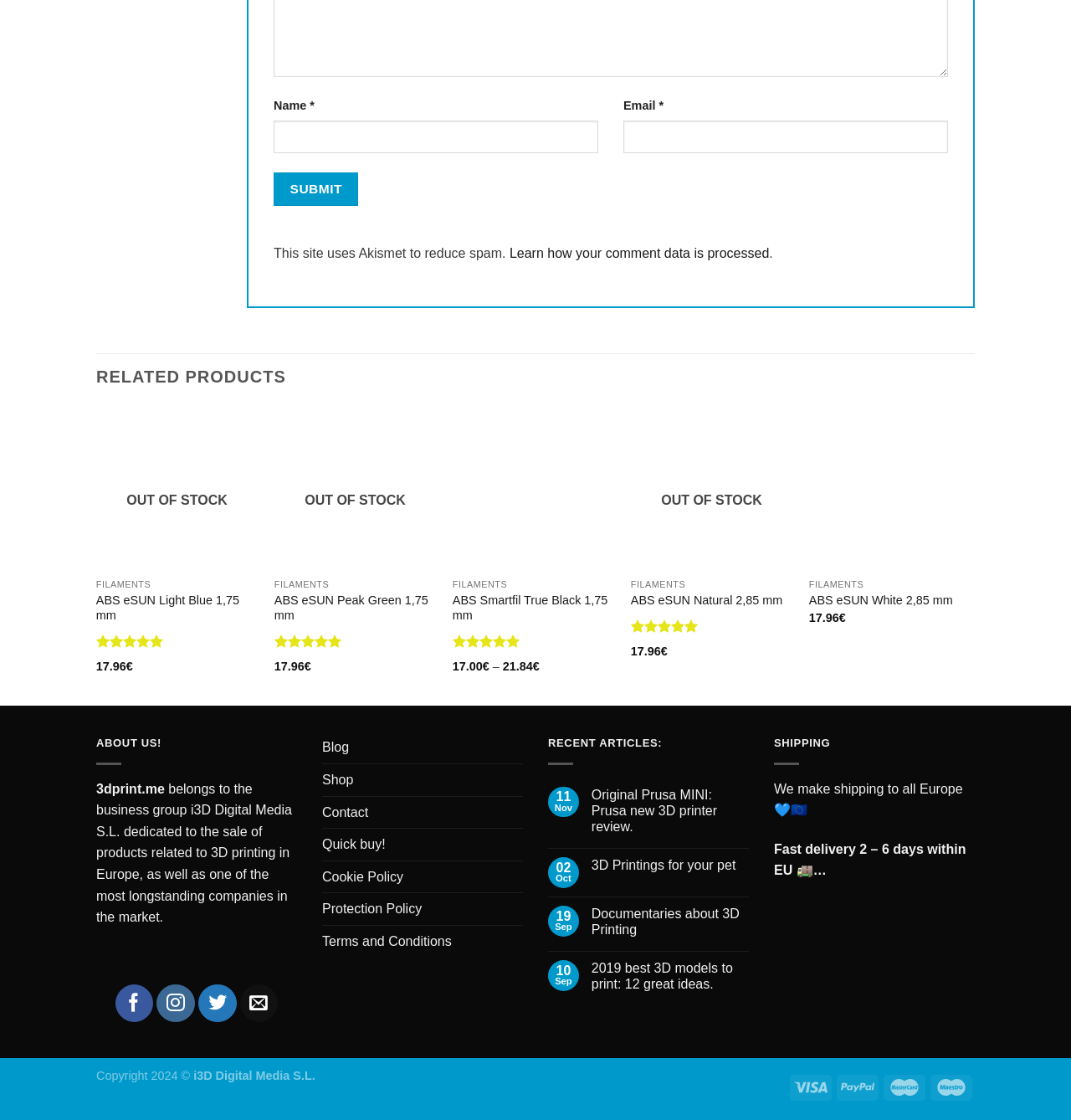Give the bounding box coordinates for the element described by: "Documentaries about 3D Printing".

[0.552, 0.809, 0.699, 0.837]